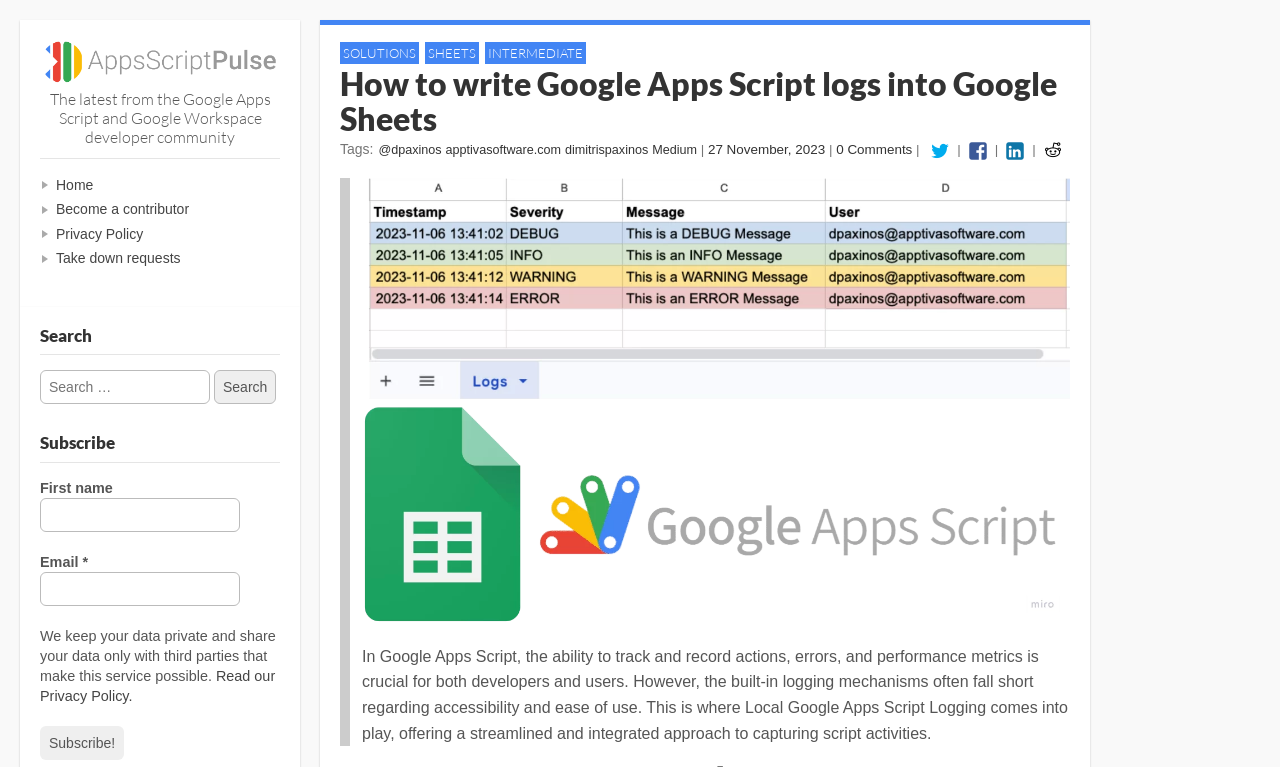Please identify the bounding box coordinates of the element that needs to be clicked to execute the following command: "Check the privacy policy". Provide the bounding box using four float numbers between 0 and 1, formatted as [left, top, right, bottom].

[0.044, 0.294, 0.219, 0.316]